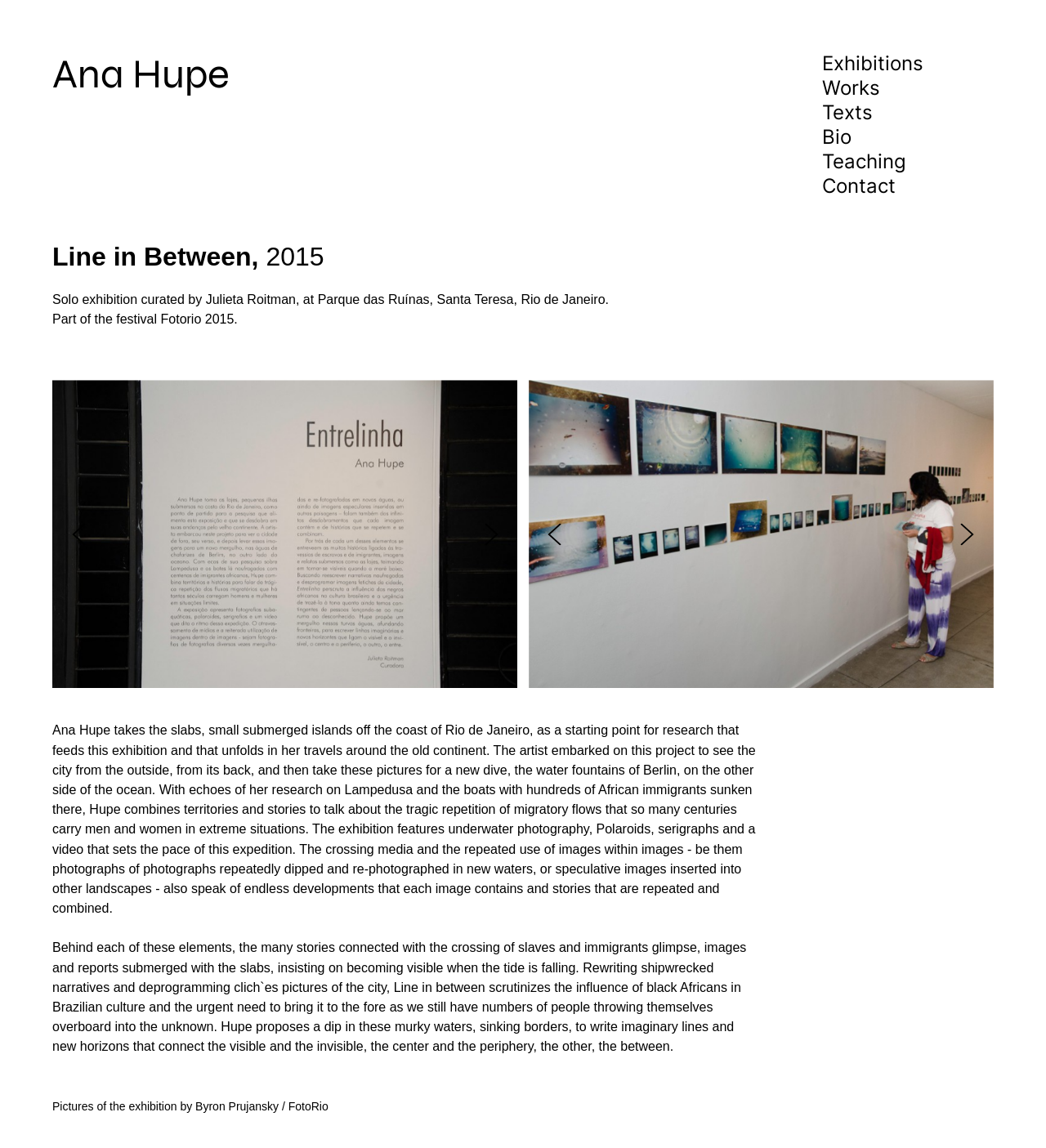Please identify the bounding box coordinates of the area I need to click to accomplish the following instruction: "Click the 'Previous slide' button".

[0.058, 0.449, 0.093, 0.481]